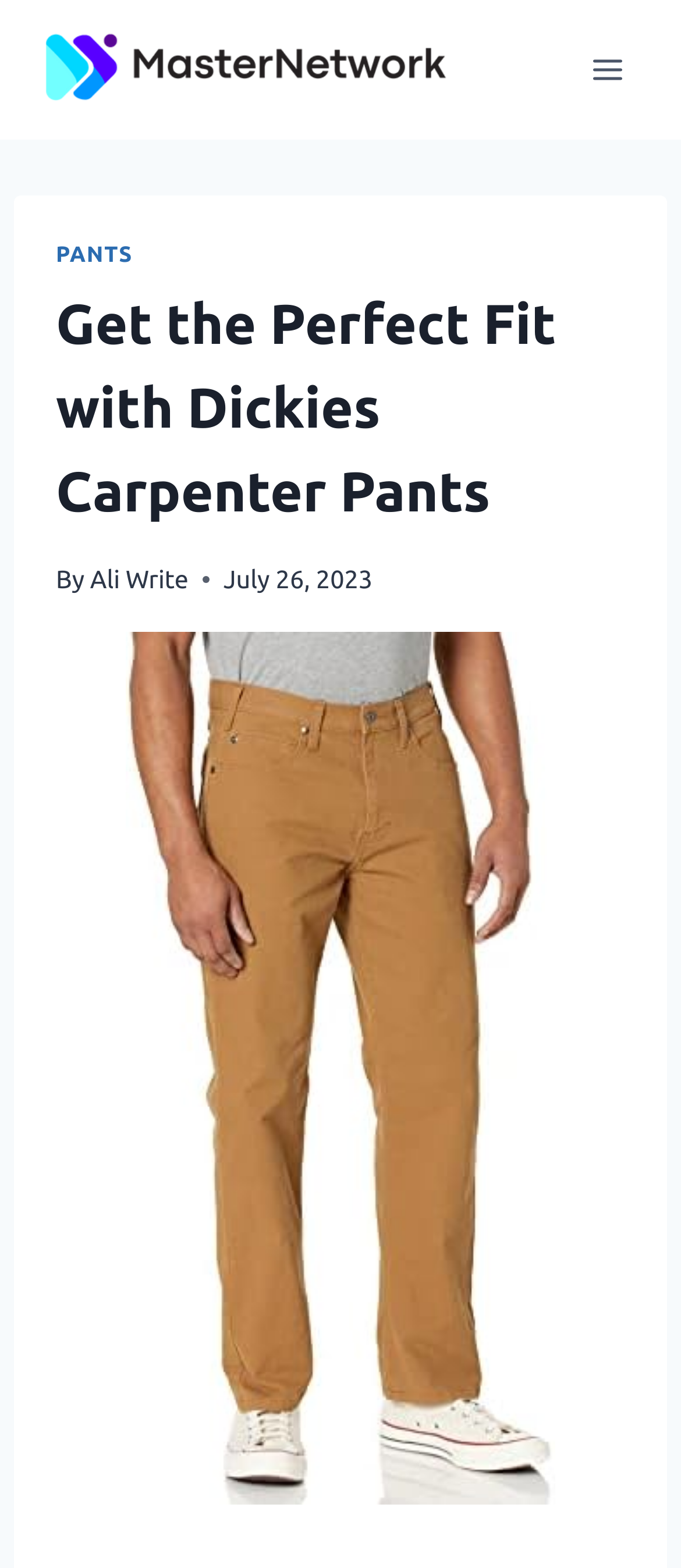What type of pants are being discussed in the article?
Using the picture, provide a one-word or short phrase answer.

Dickies Carpenter Pants